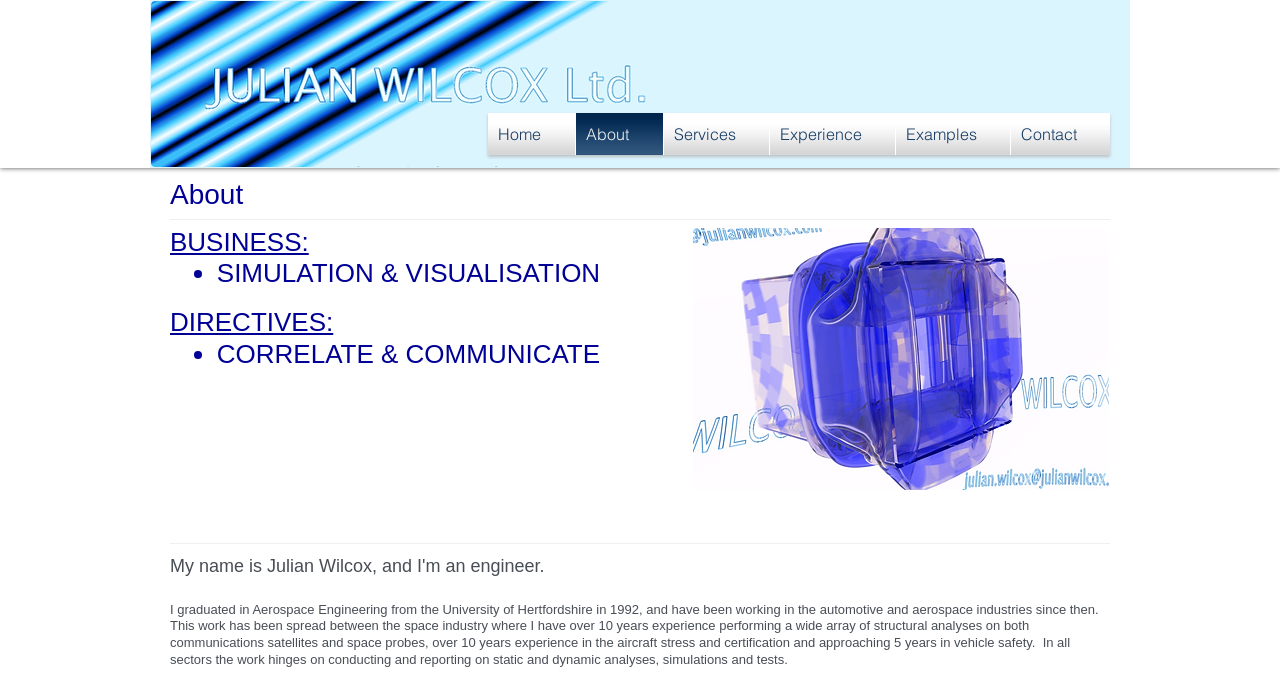Answer the question with a brief word or phrase:
What type of analyses has Julian Wilcox performed?

Static and dynamic analyses